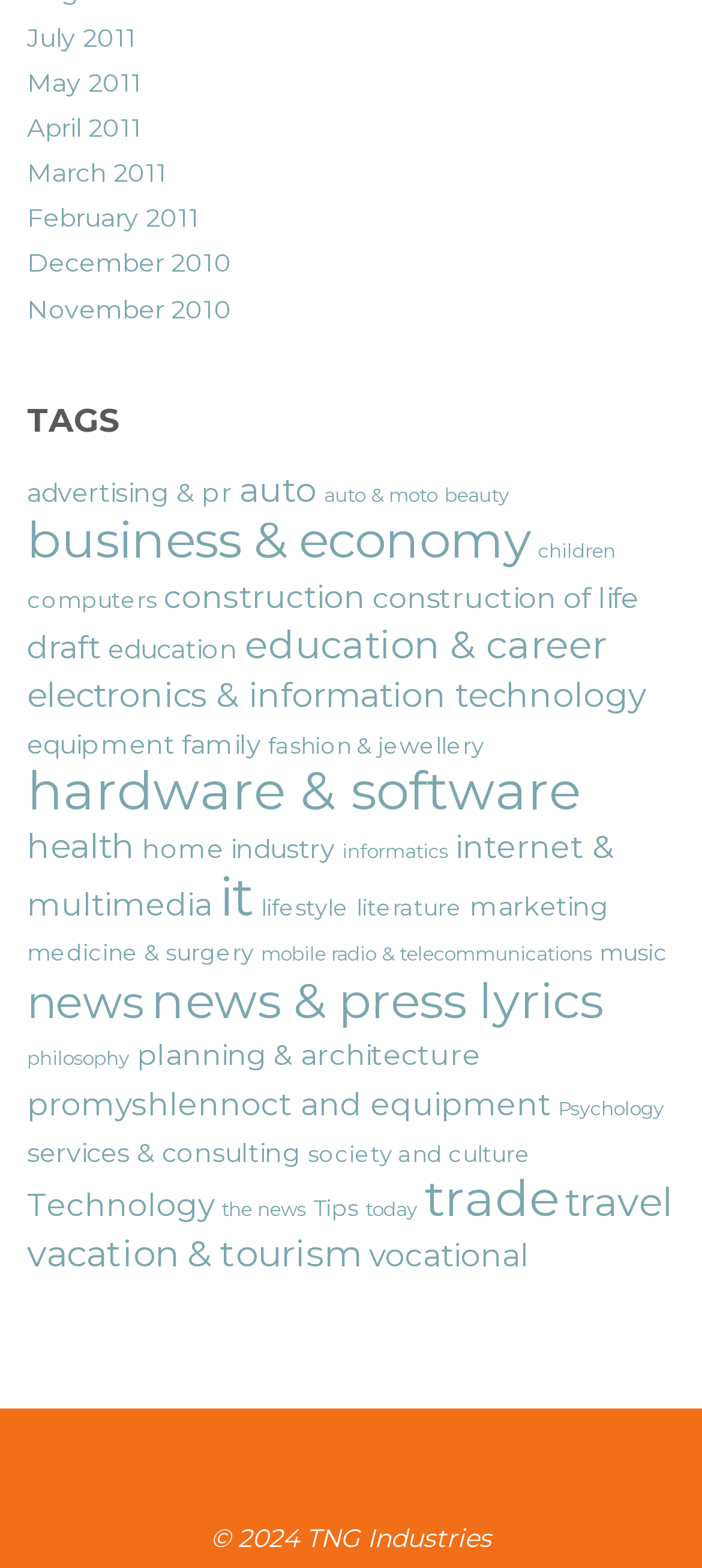Can you provide the bounding box coordinates for the element that should be clicked to implement the instruction: "Click on the 'TAGS' heading"?

[0.038, 0.258, 0.962, 0.281]